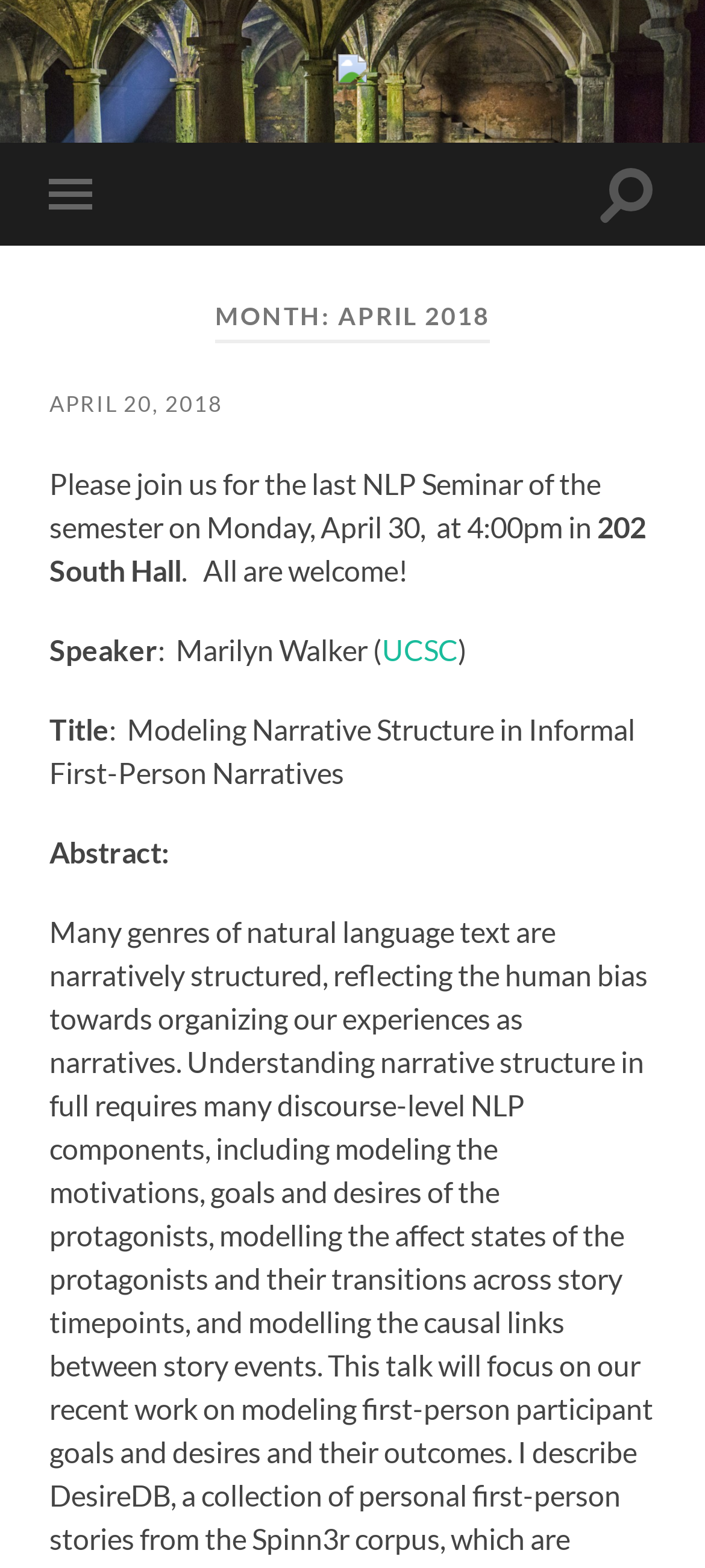Provide a comprehensive caption for the webpage.

The webpage appears to be an event page for the Berkeley NLP Seminar, specifically for the month of April 2018. At the top, there is a link to the Berkeley NLP Seminar, accompanied by an image, which is positioned near the center of the top section of the page. 

On the top left, there is a button to toggle the mobile menu, while on the top right, there is a button to toggle the search field. 

Below these buttons, there is a header section that spans the entire width of the page. Within this section, there is a heading that displays the month and year, "MONTH: APRIL 2018", positioned roughly in the middle. 

To the left of the heading, there is a link to a specific date, "APRIL 20, 2018". Below this link, there is a paragraph of text that describes the event, including the date, time, location, and a brief invitation to attend. 

The text is divided into several sections, with labels such as "Speaker" and "Title", which provide information about the event. The speaker's name is Marilyn Walker, and she is from UCSC. The title of the event is "Modeling Narrative Structure in Informal First-Person Narratives". 

There is also an abstract section, which provides a brief summary of the event. Overall, the webpage is focused on providing details about the Berkeley NLP Seminar event in April 2018.